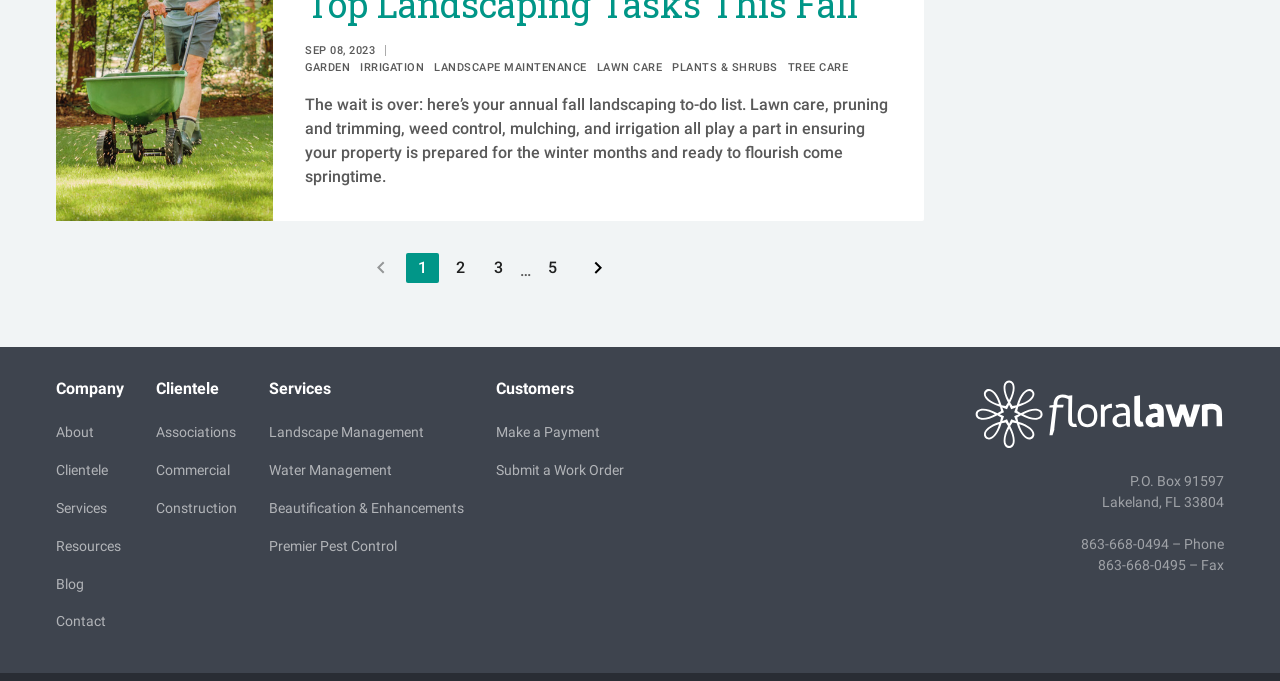Please identify the bounding box coordinates of the element's region that needs to be clicked to fulfill the following instruction: "Read the article about fall landscaping to-do list". The bounding box coordinates should consist of four float numbers between 0 and 1, i.e., [left, top, right, bottom].

[0.238, 0.139, 0.694, 0.273]